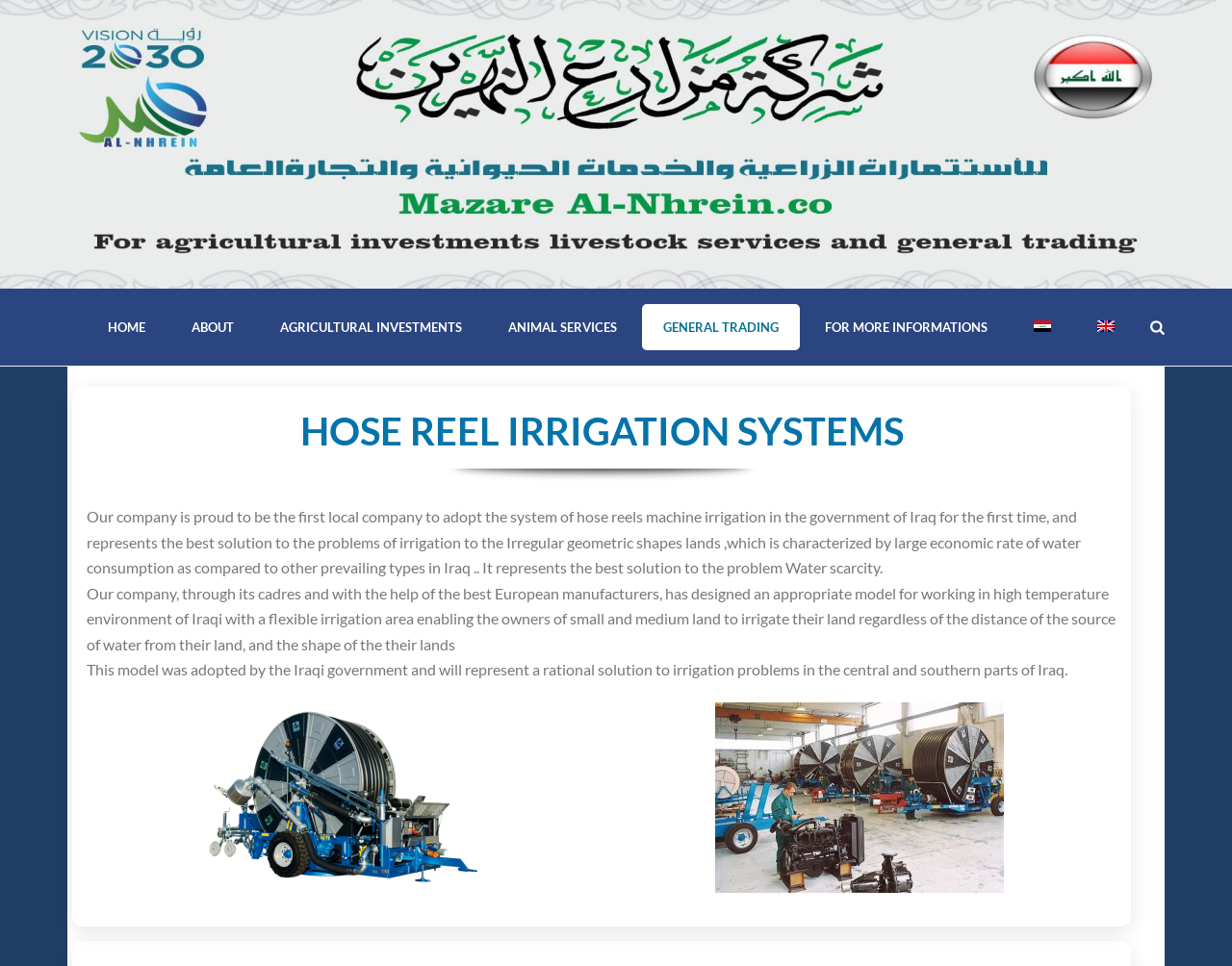Determine the bounding box coordinates for the region that must be clicked to execute the following instruction: "View the image".

[0.162, 0.727, 0.396, 0.92]